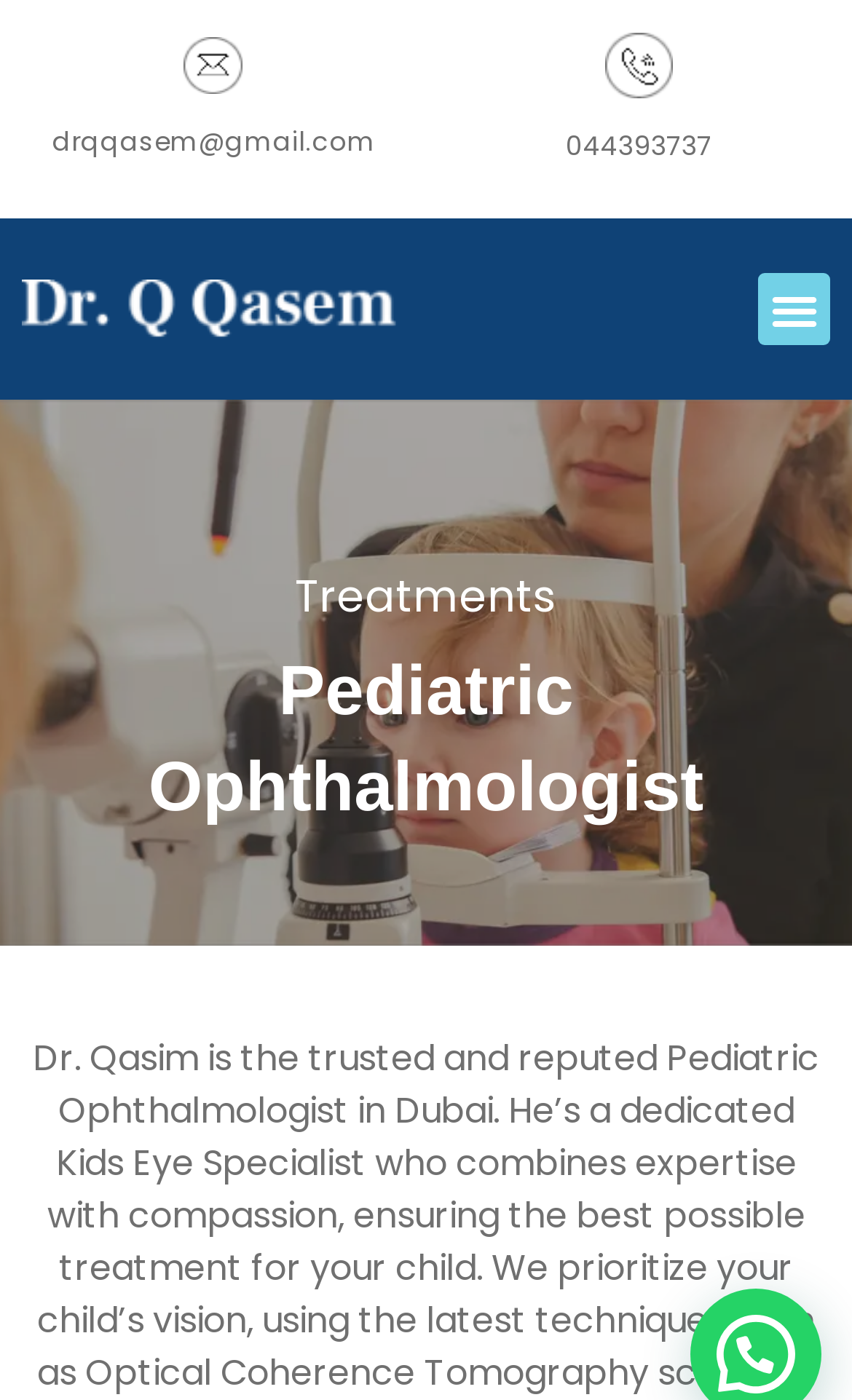How many headings are under the menu toggle button?
Please provide a single word or phrase based on the screenshot.

2